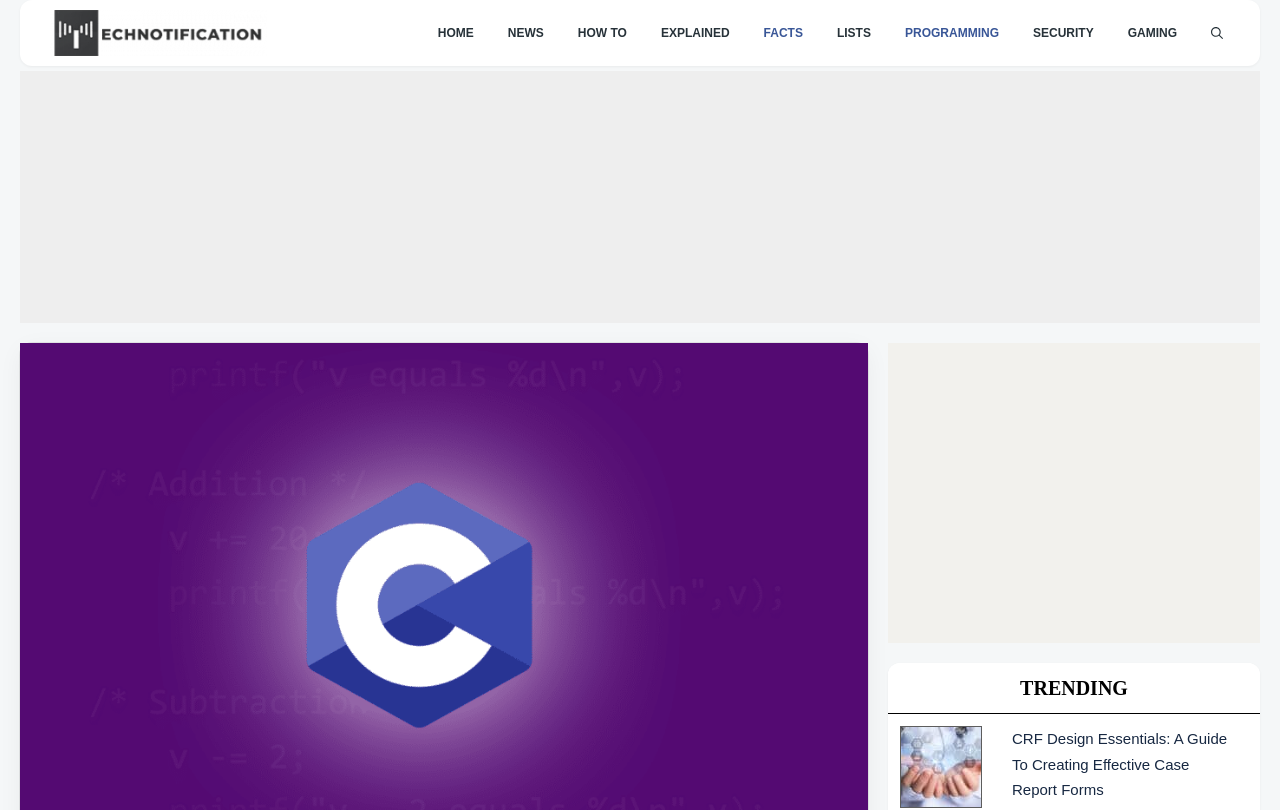Based on the image, please respond to the question with as much detail as possible:
What is the title of the trending section?

The trending section is located at the bottom of the webpage, and it has a heading 'TRENDING' in bold font.